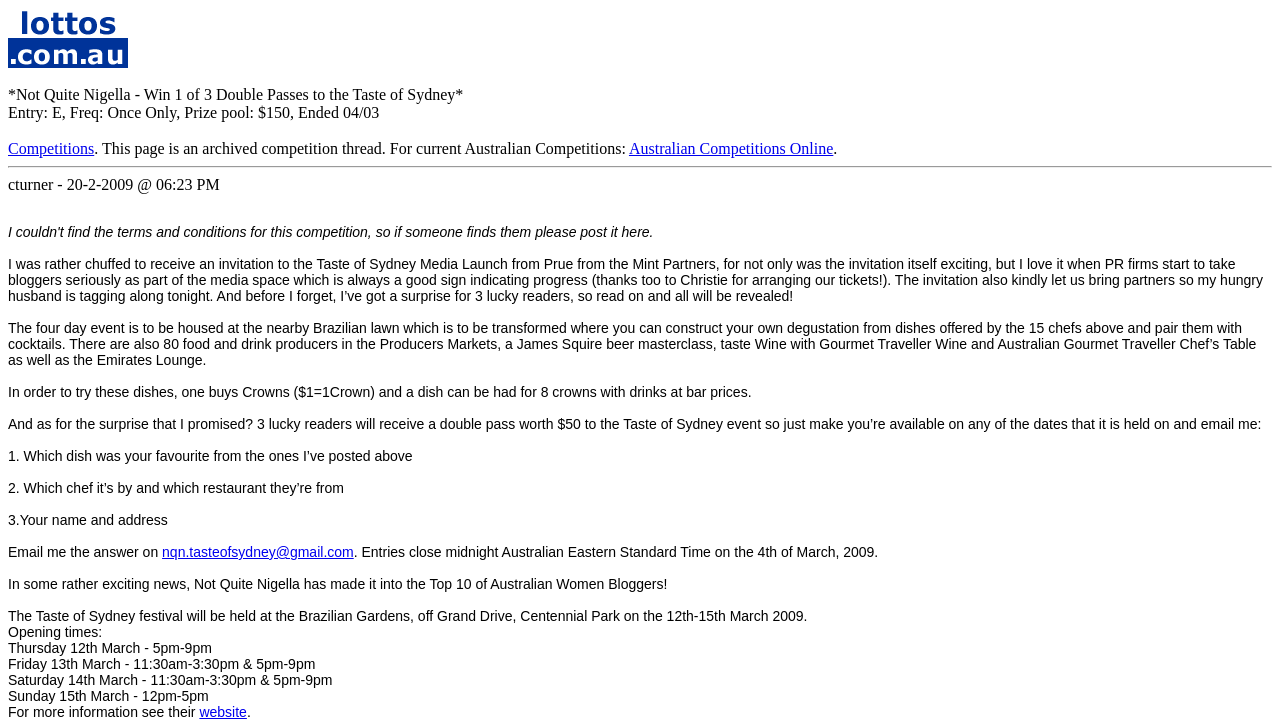What is the value of each double pass?
Respond to the question with a single word or phrase according to the image.

$50